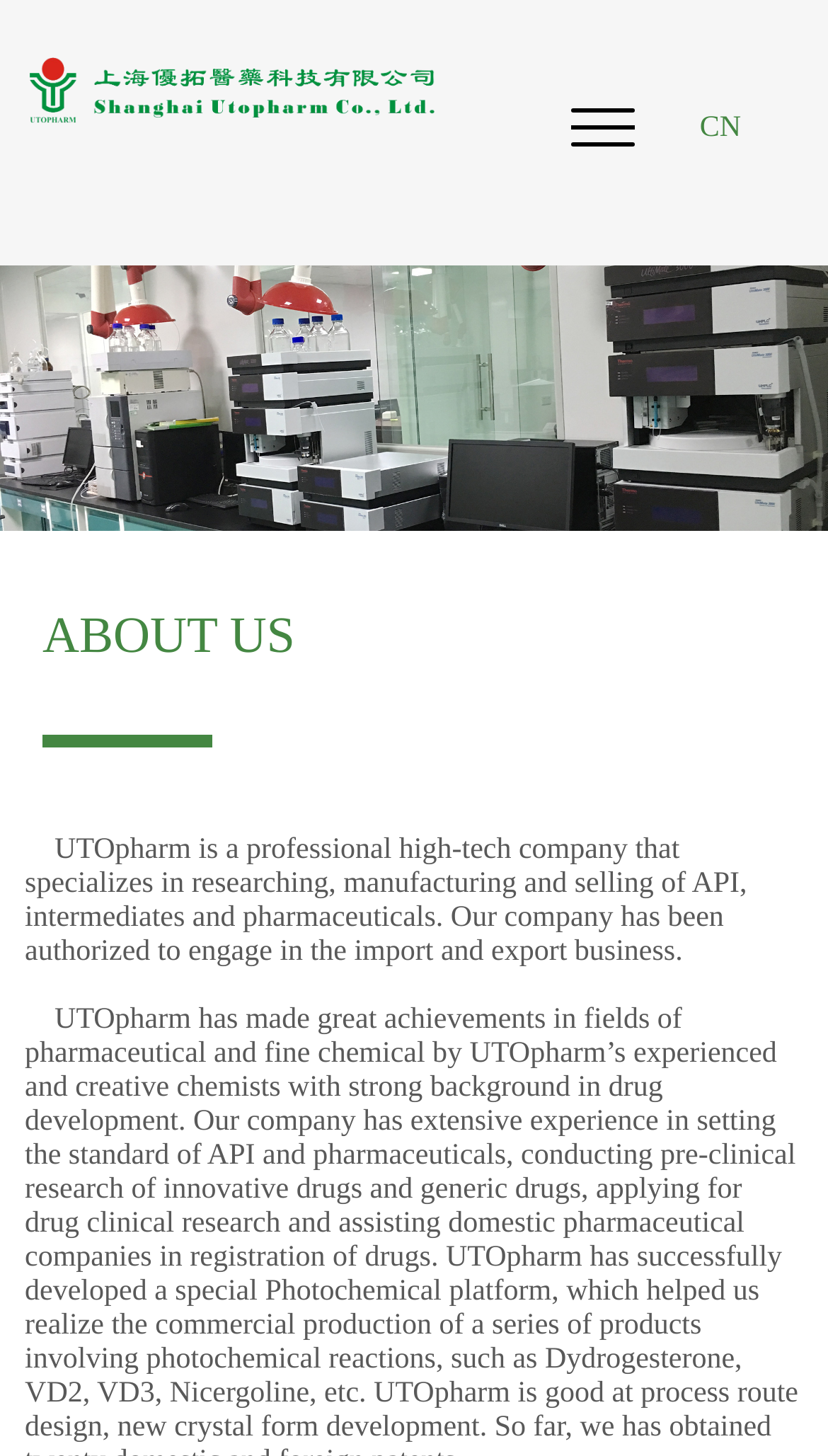Provide the bounding box coordinates of the HTML element this sentence describes: "CN". The bounding box coordinates consist of four float numbers between 0 and 1, i.e., [left, top, right, bottom].

[0.77, 0.063, 0.97, 0.115]